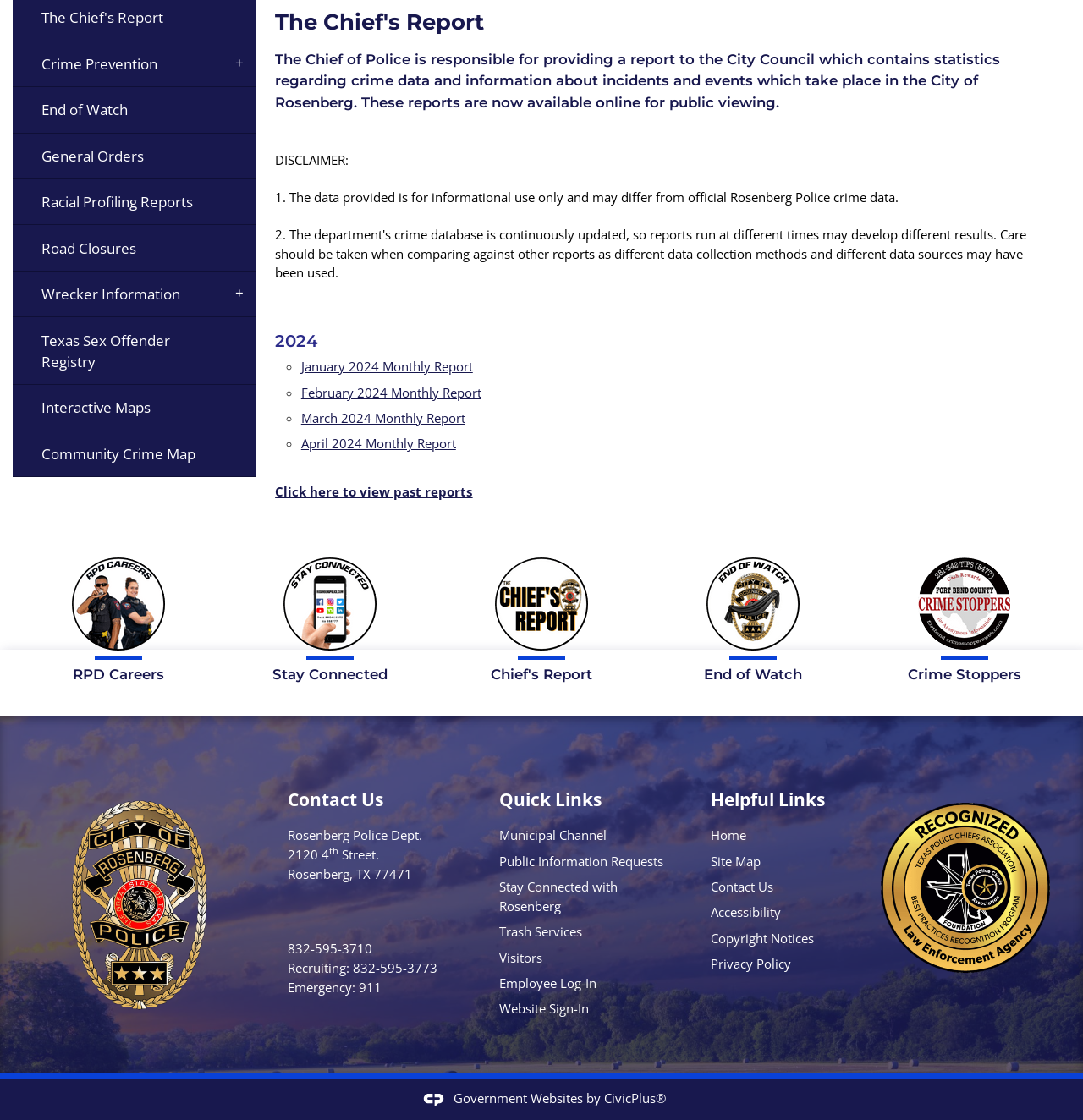Extract the bounding box coordinates of the UI element described by: "alt="AnnexFire8"". The coordinates should include four float numbers ranging from 0 to 1, e.g., [left, top, right, bottom].

None